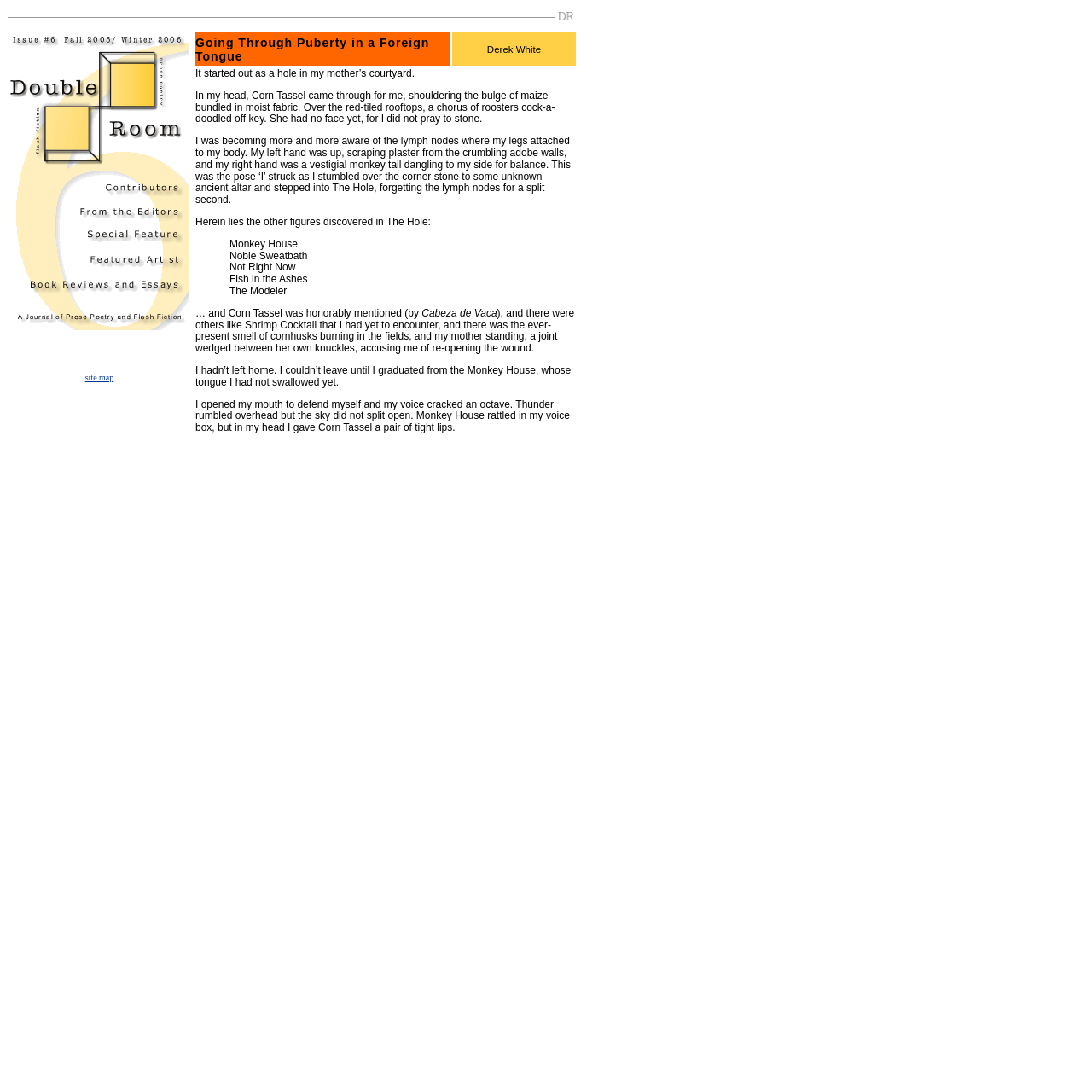Specify the bounding box coordinates of the area to click in order to execute this command: 'follow link to Going Through Puberty in a Foreign Tongue'. The coordinates should consist of four float numbers ranging from 0 to 1, and should be formatted as [left, top, right, bottom].

[0.178, 0.03, 0.412, 0.06]